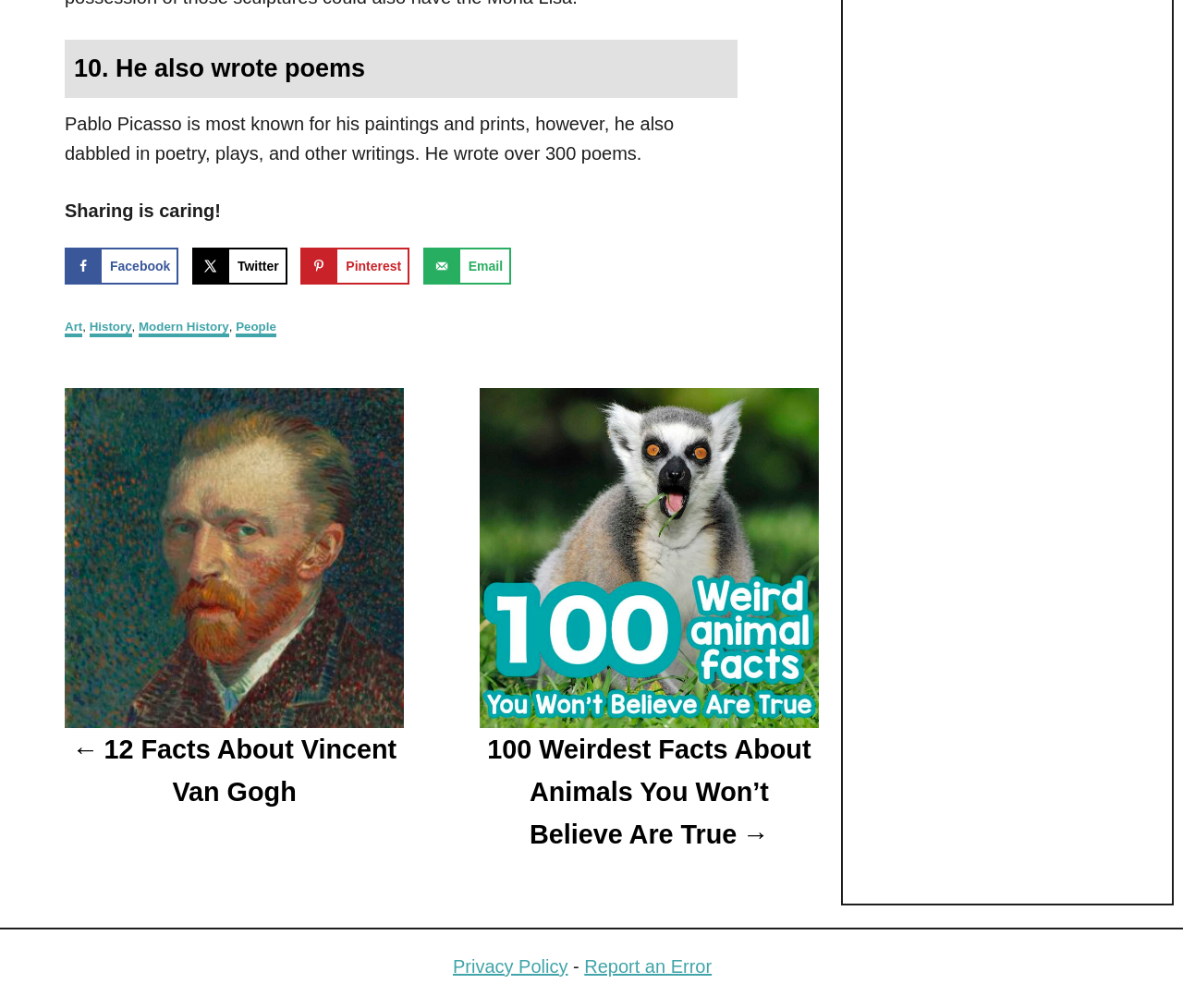Please give the bounding box coordinates of the area that should be clicked to fulfill the following instruction: "Share on Facebook". The coordinates should be in the format of four float numbers from 0 to 1, i.e., [left, top, right, bottom].

[0.055, 0.246, 0.151, 0.282]